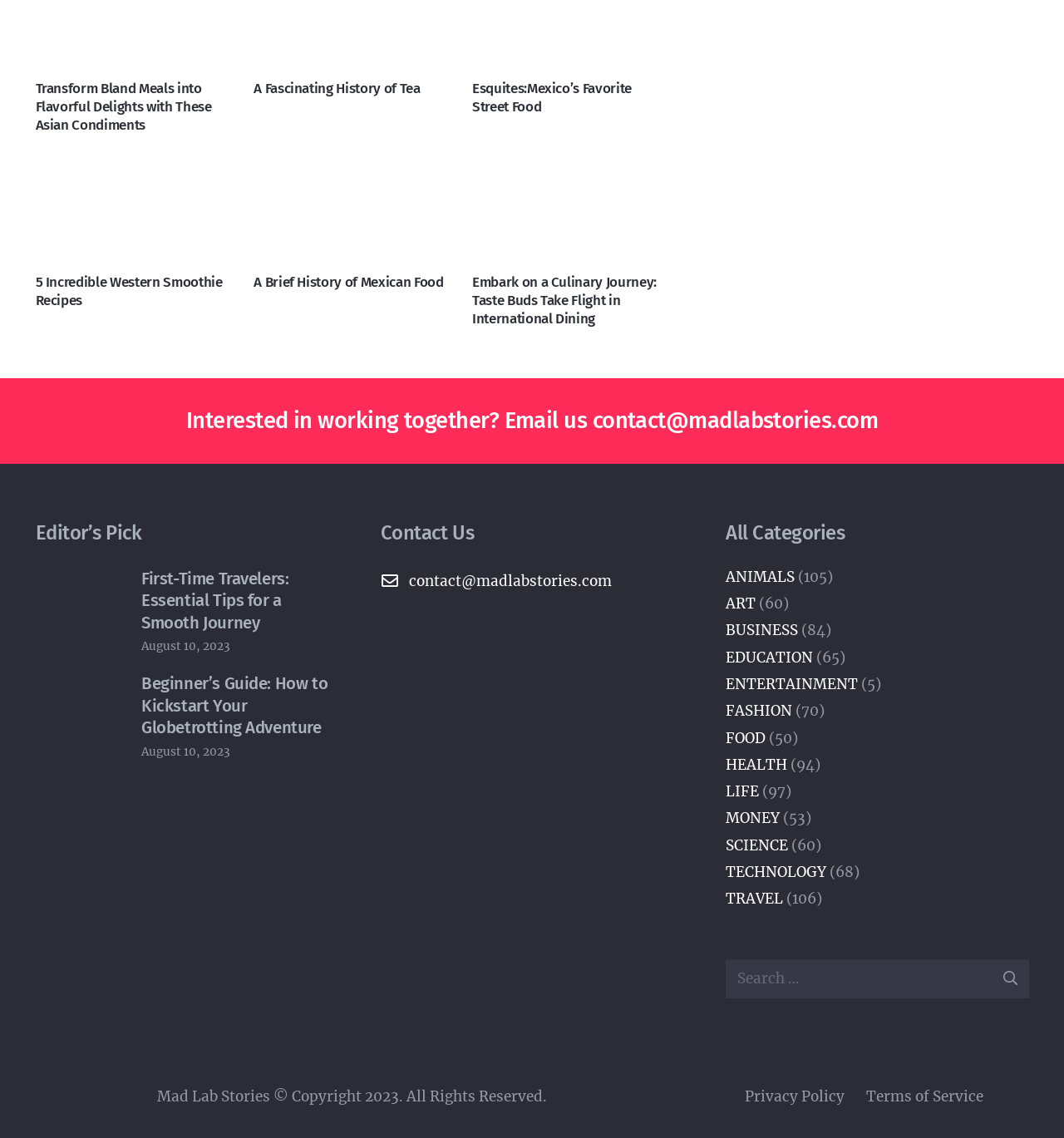Find the bounding box coordinates for the element that must be clicked to complete the instruction: "Contact us via email". The coordinates should be four float numbers between 0 and 1, indicated as [left, top, right, bottom].

[0.557, 0.358, 0.825, 0.381]